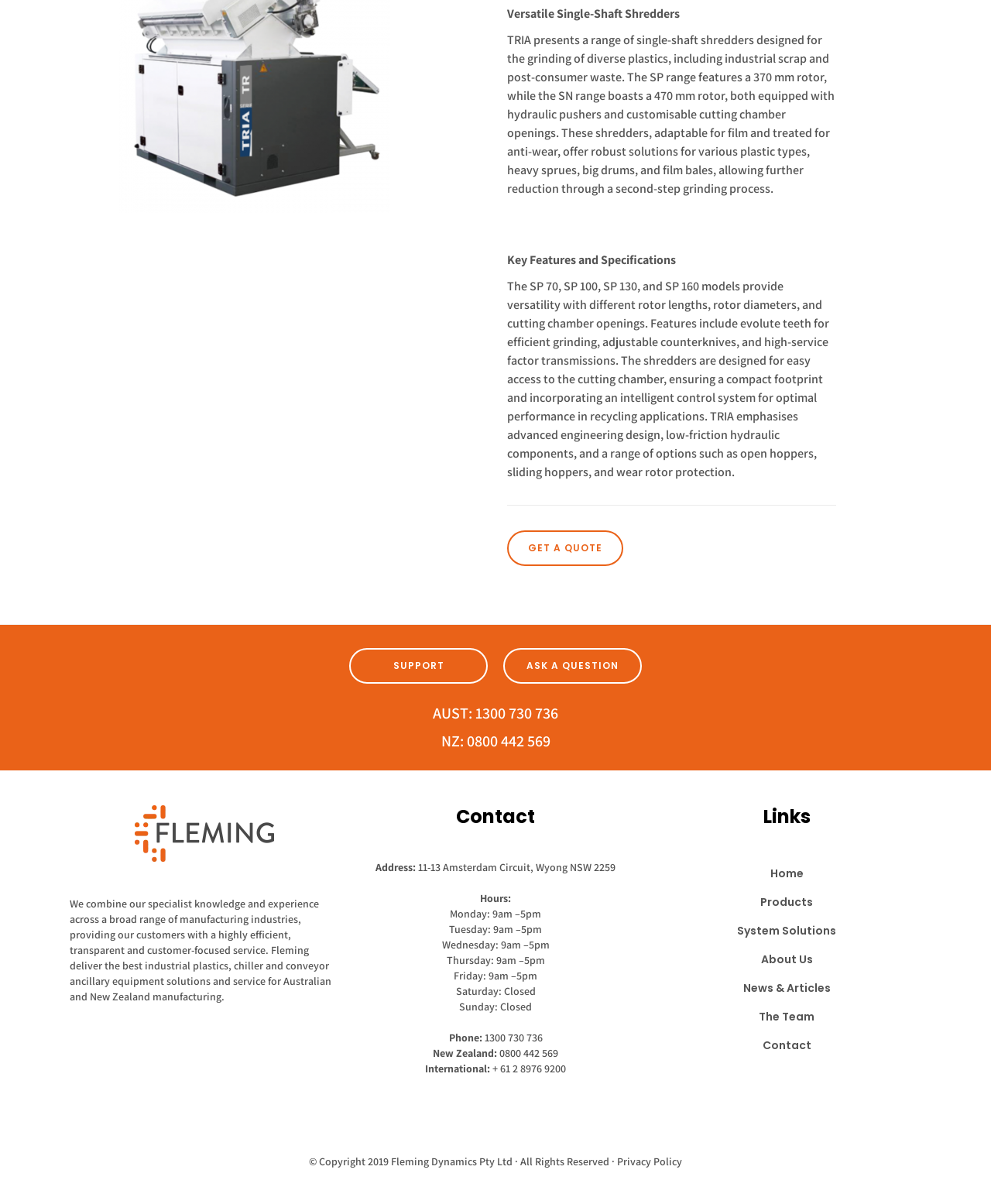Based on the element description: "+ 61 2 8976 9200", identify the UI element and provide its bounding box coordinates. Use four float numbers between 0 and 1, [left, top, right, bottom].

[0.497, 0.882, 0.571, 0.893]